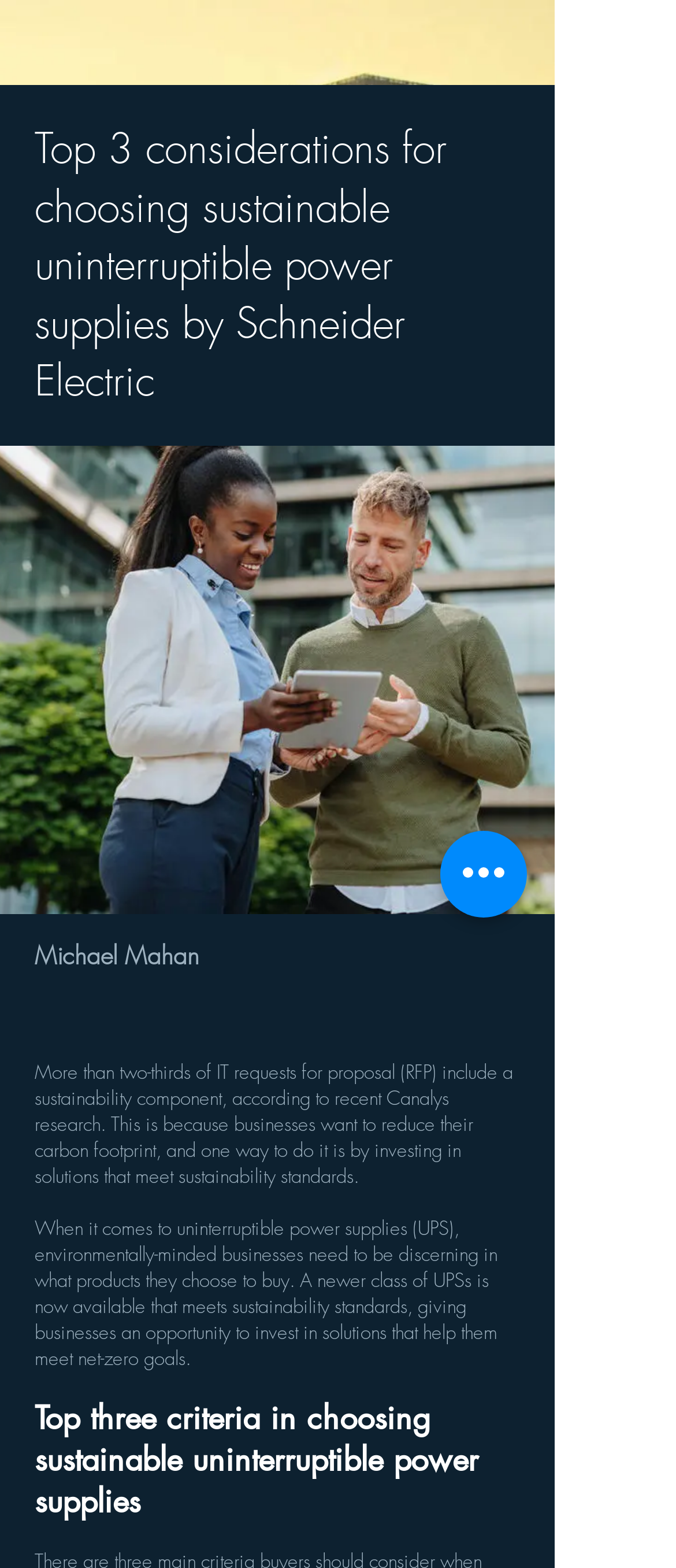What is the purpose of investing in sustainable UPS?
Look at the image and respond with a one-word or short phrase answer.

To reduce carbon footprint